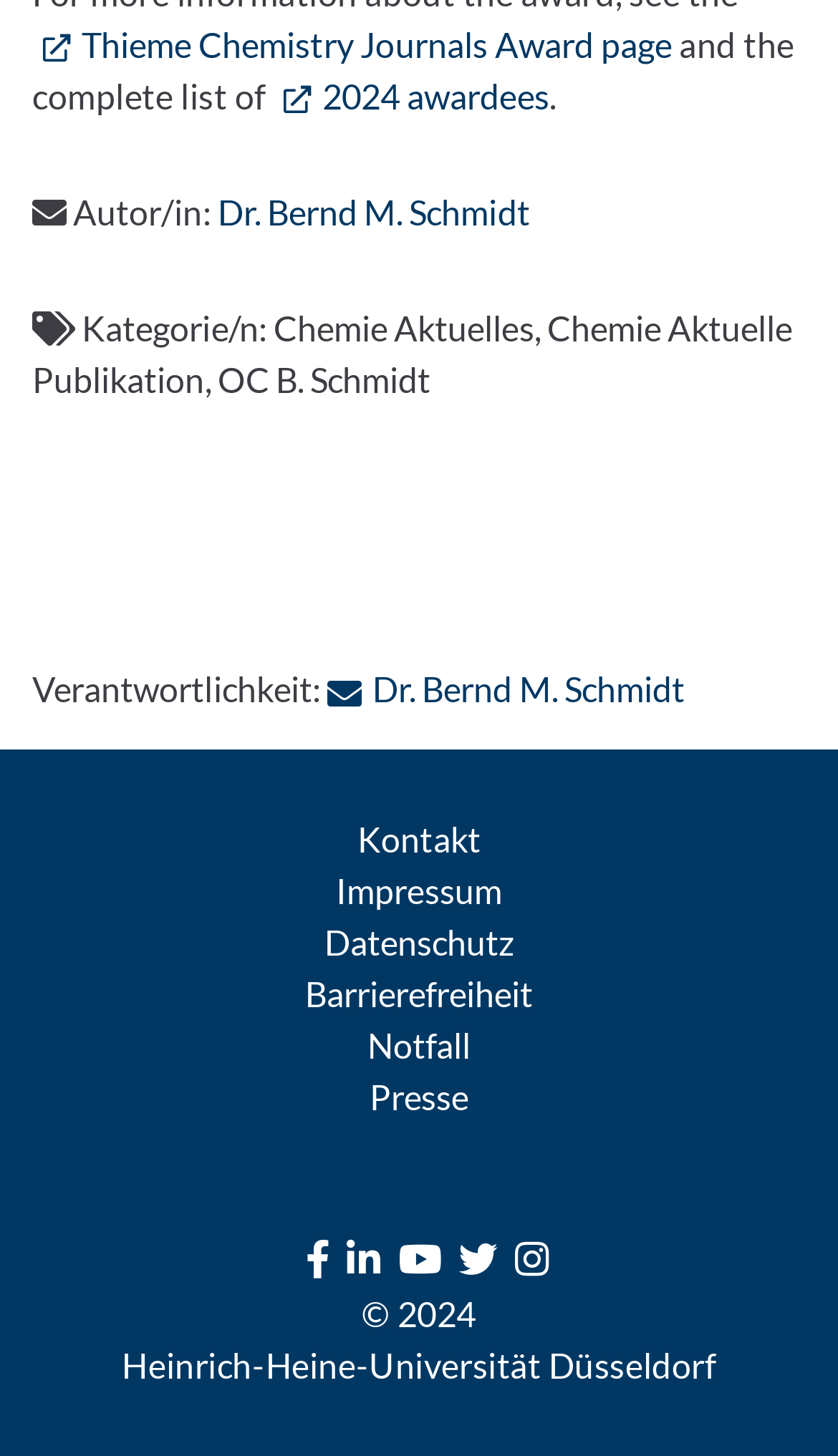Show the bounding box coordinates for the HTML element described as: "YouTube".

[0.476, 0.848, 0.527, 0.881]